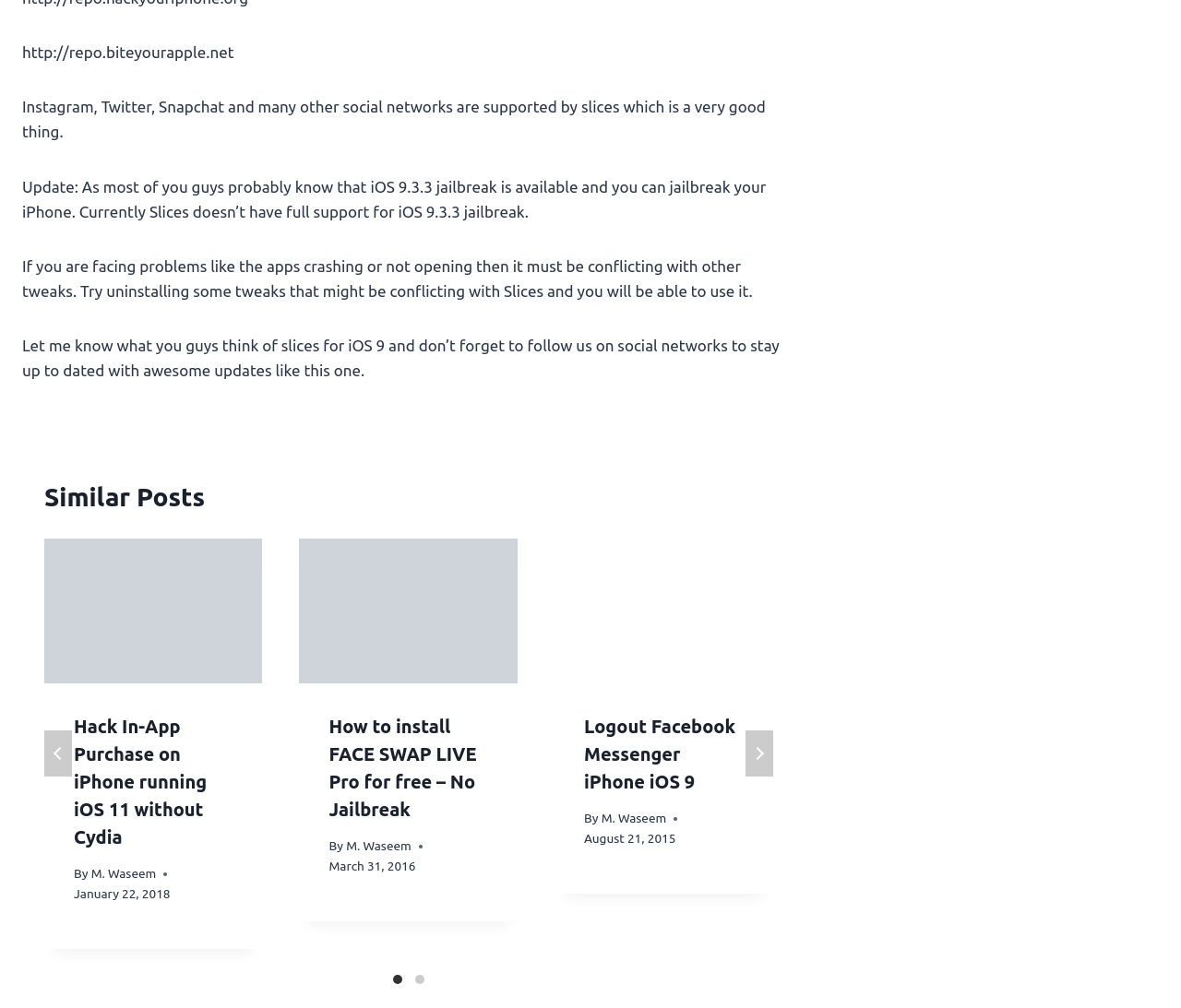What is the website's supported social networks?
Respond to the question with a single word or phrase according to the image.

Instagram, Twitter, Snapchat